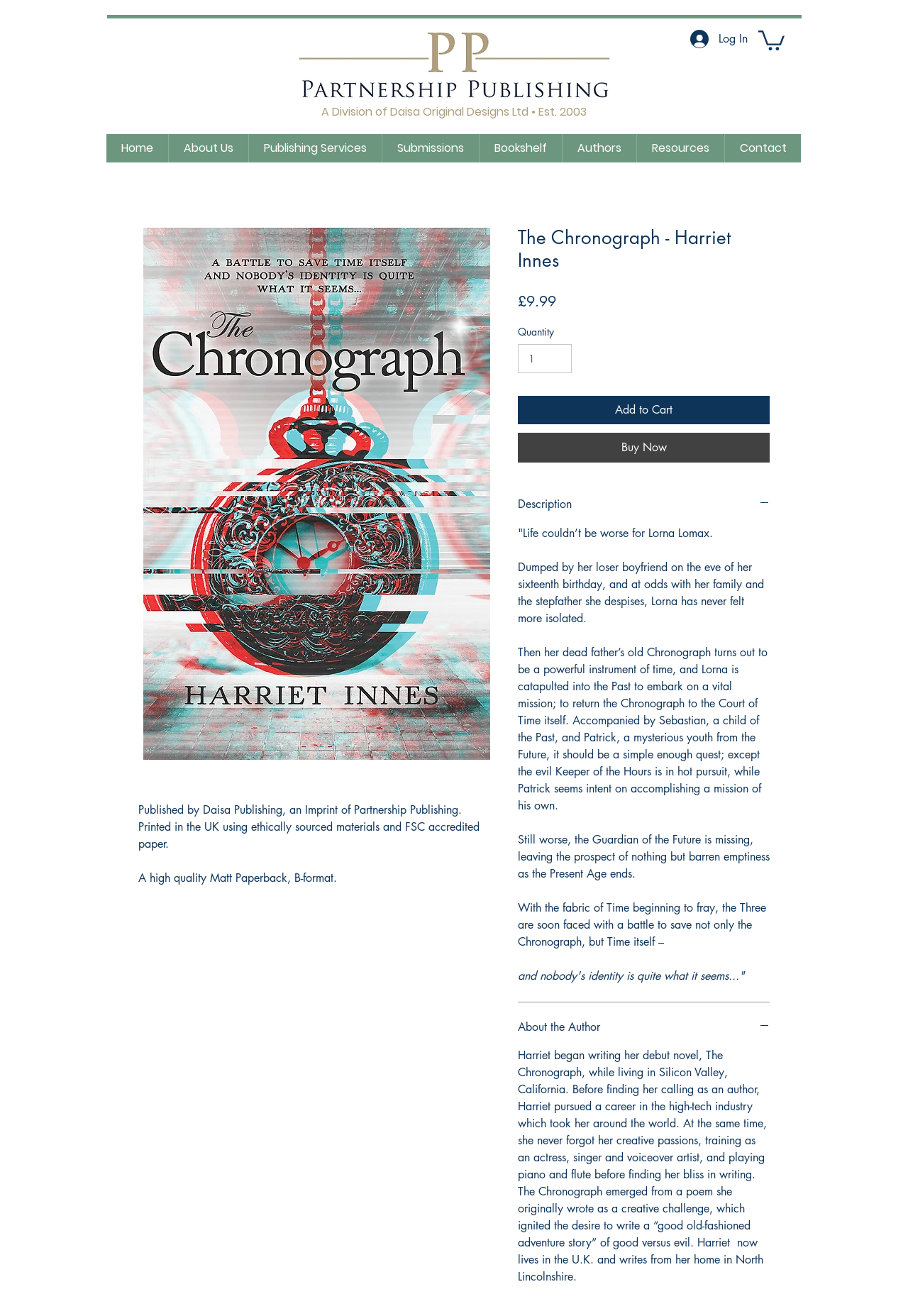What is the format of the book?
Examine the image closely and answer the question with as much detail as possible.

The format of the book is mentioned on the webpage as 'A high quality Matt Paperback, B-format', which indicates the physical characteristics of the book.